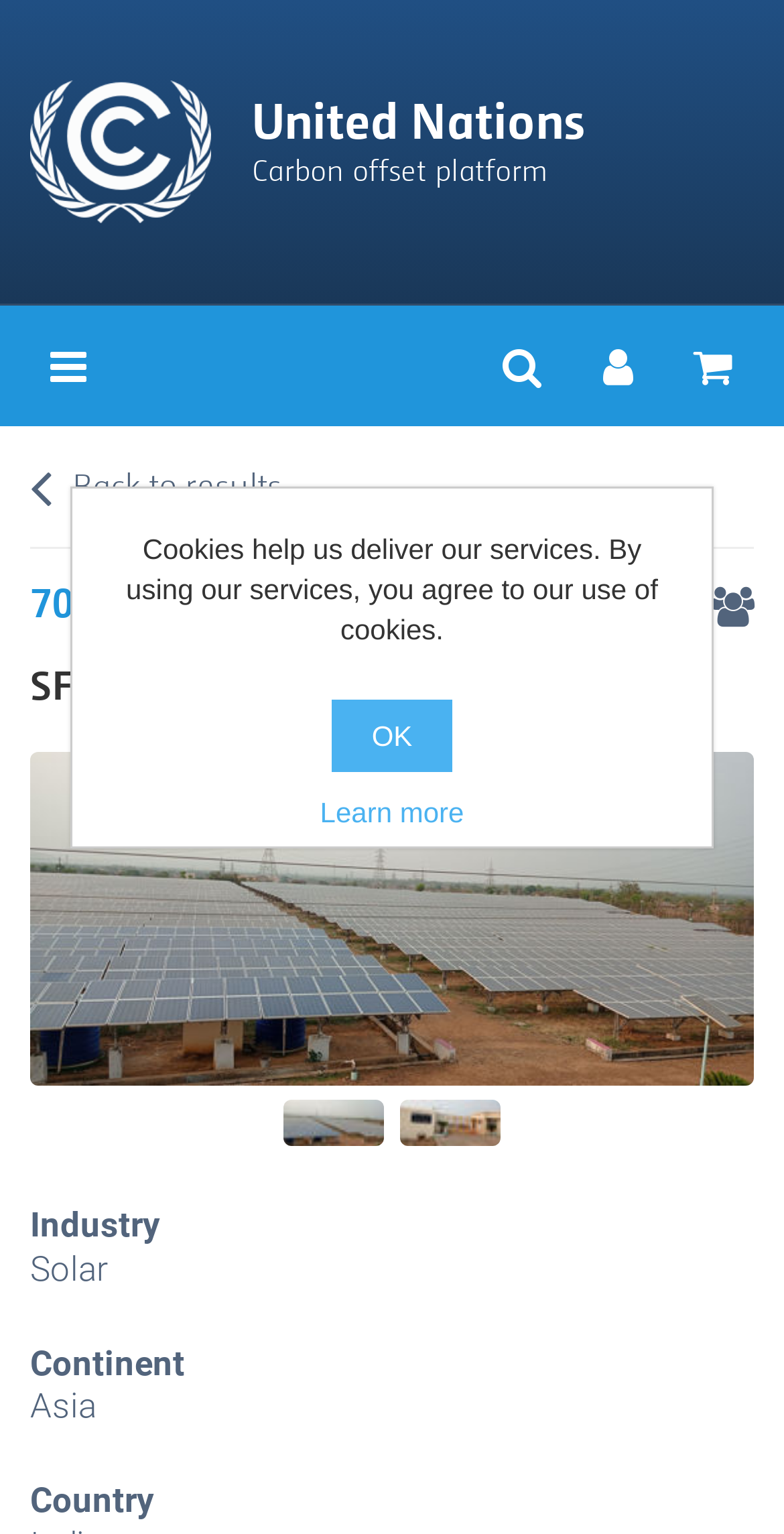Please find the bounding box coordinates of the element that needs to be clicked to perform the following instruction: "Search the store". The bounding box coordinates should be four float numbers between 0 and 1, represented as [left, top, right, bottom].

[0.615, 0.206, 0.718, 0.271]